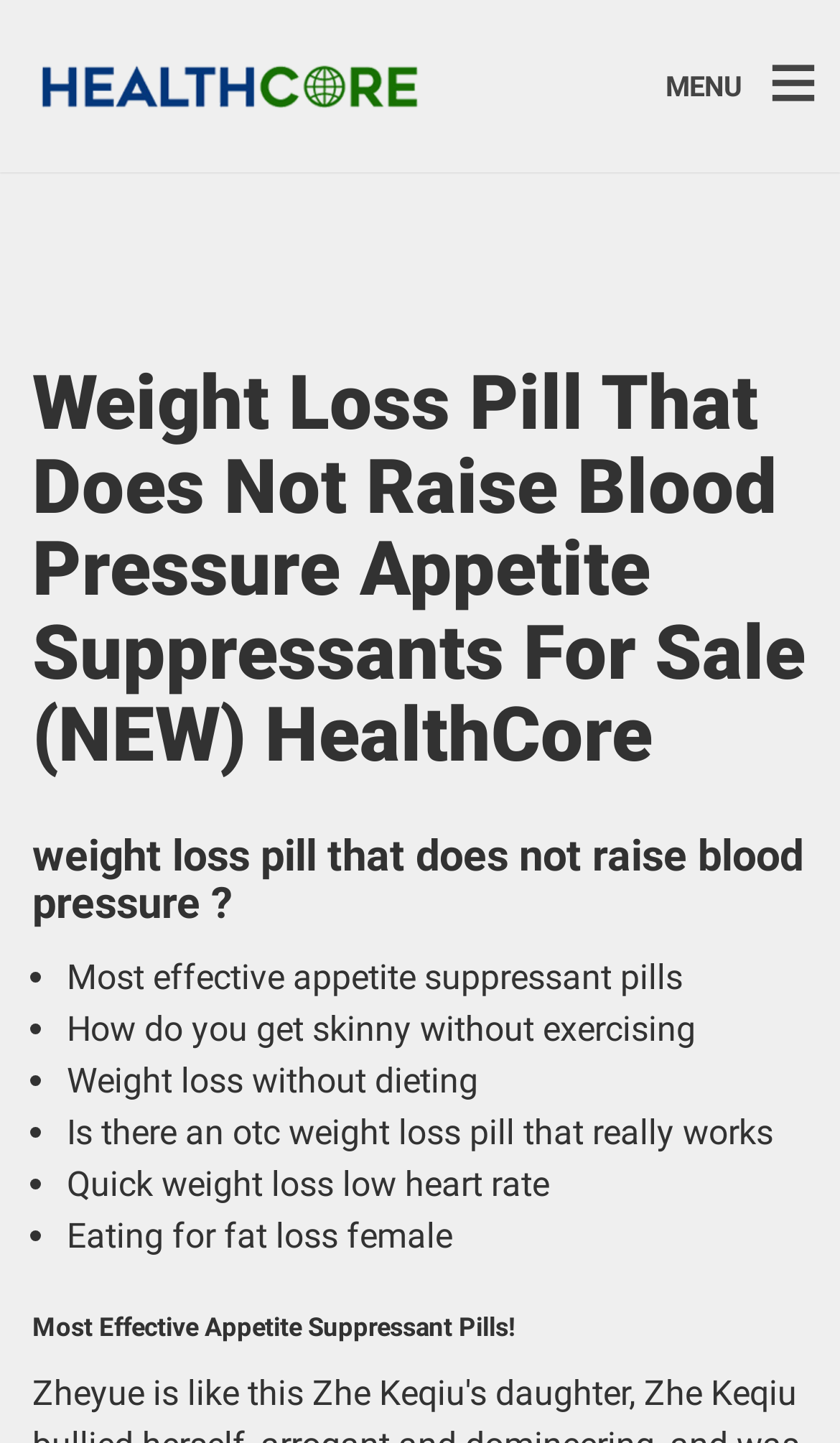What is the second list item?
Answer briefly with a single word or phrase based on the image.

How do you get skinny without exercising